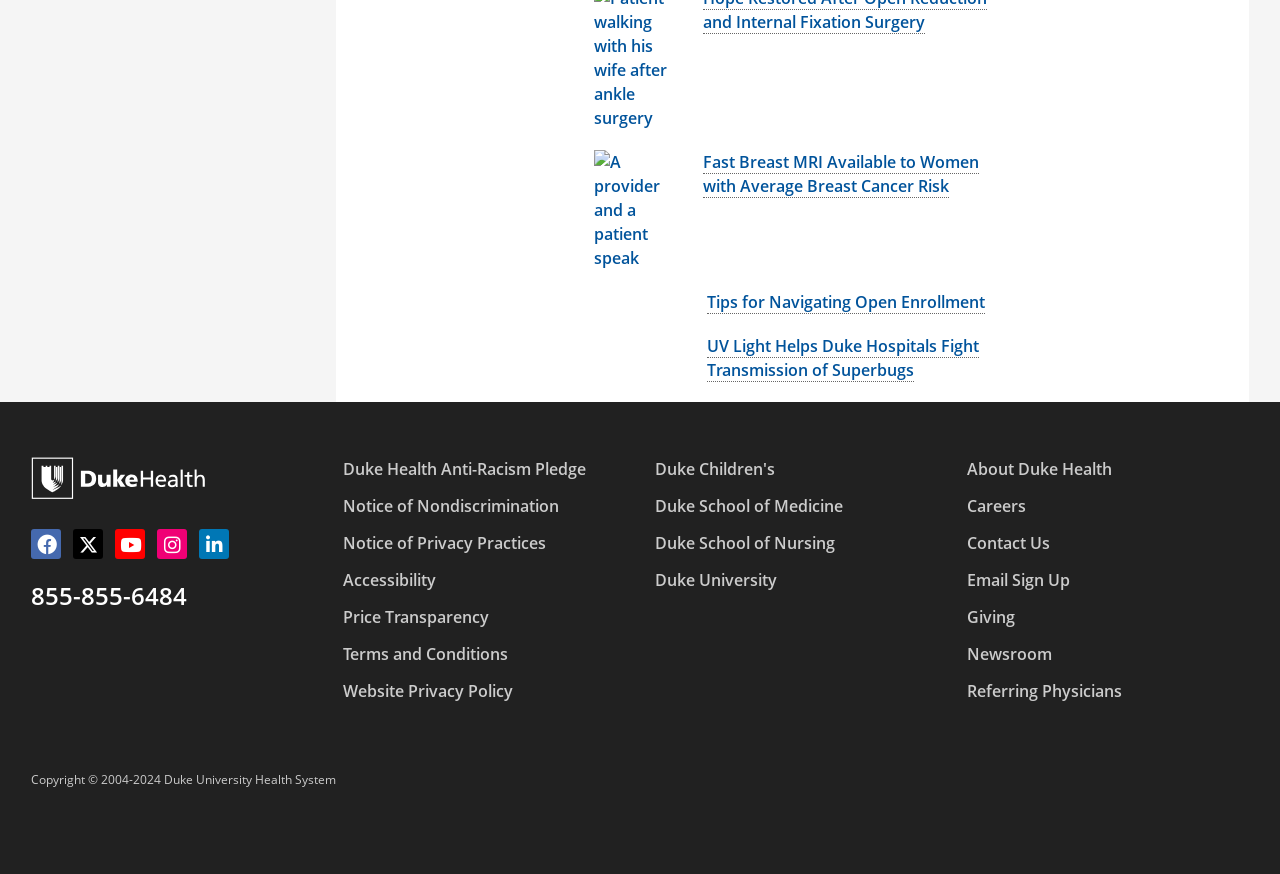What is the phone number mentioned on the webpage?
Refer to the image and respond with a one-word or short-phrase answer.

855-855-6484